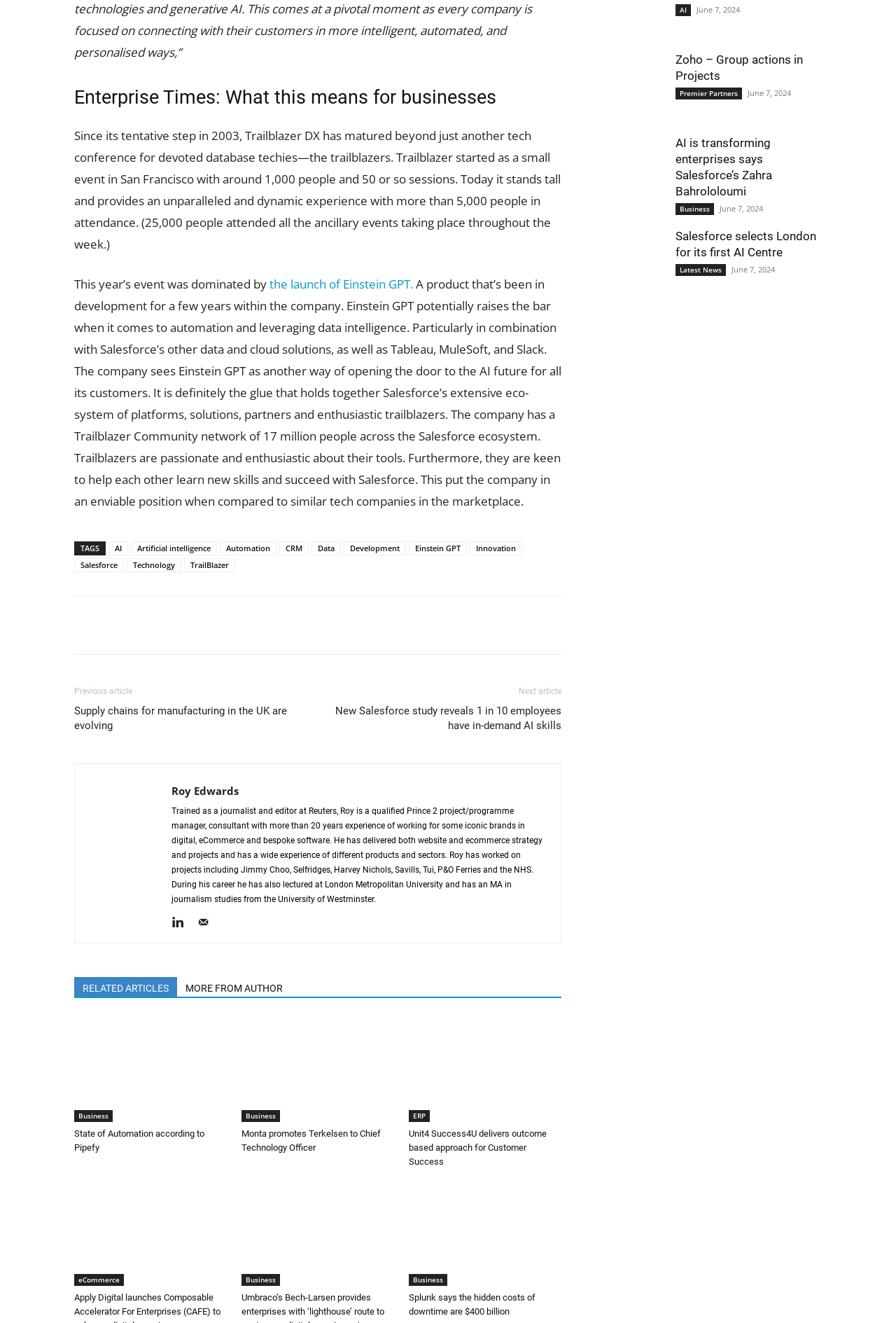Can you find the bounding box coordinates for the element that needs to be clicked to execute this instruction: "Learn more about the author Roy Edwards"? The coordinates should be given as four float numbers between 0 and 1, i.e., [left, top, right, bottom].

[0.191, 0.592, 0.266, 0.603]